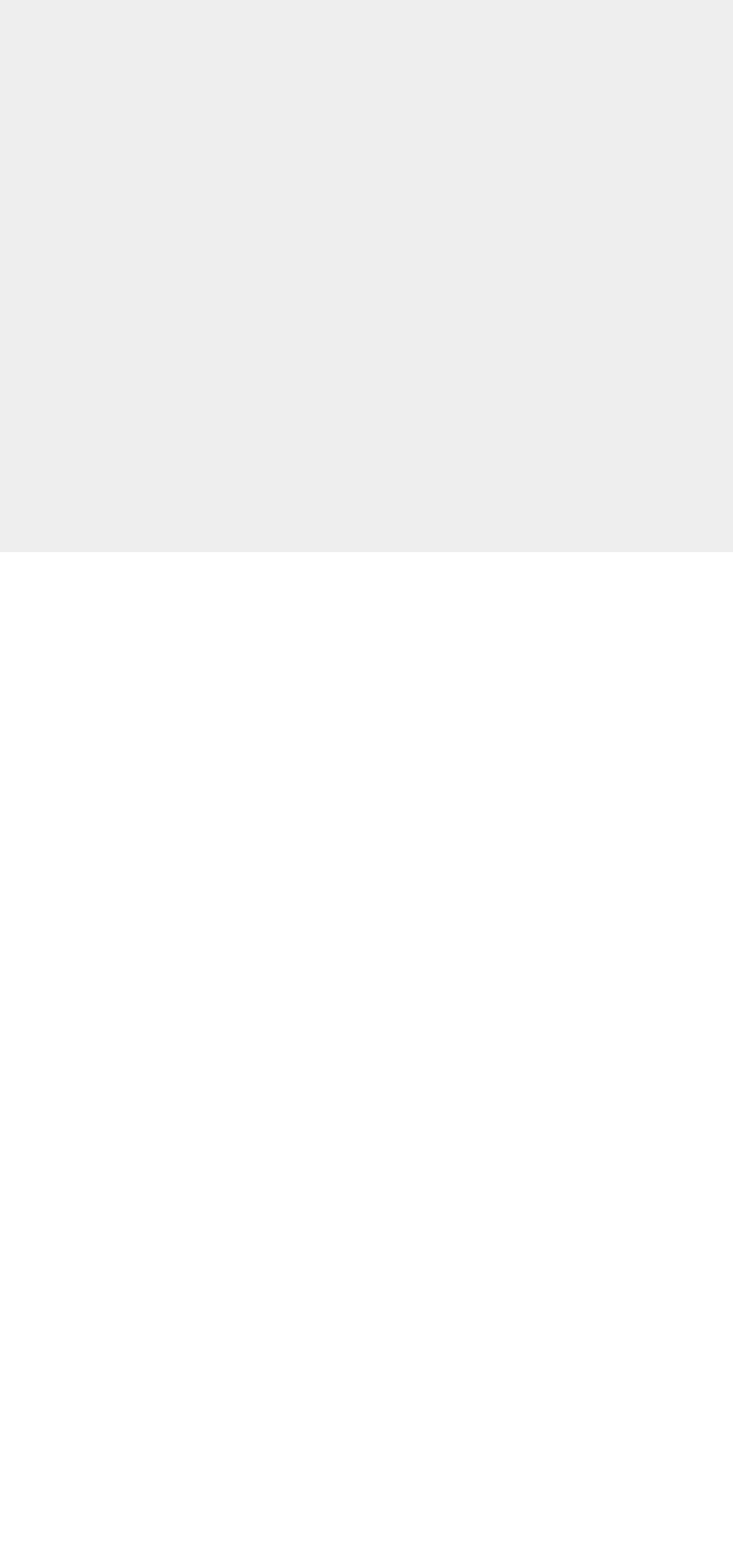Provide the bounding box coordinates of the HTML element this sentence describes: "Fencing".

[0.115, 0.931, 0.346, 0.969]